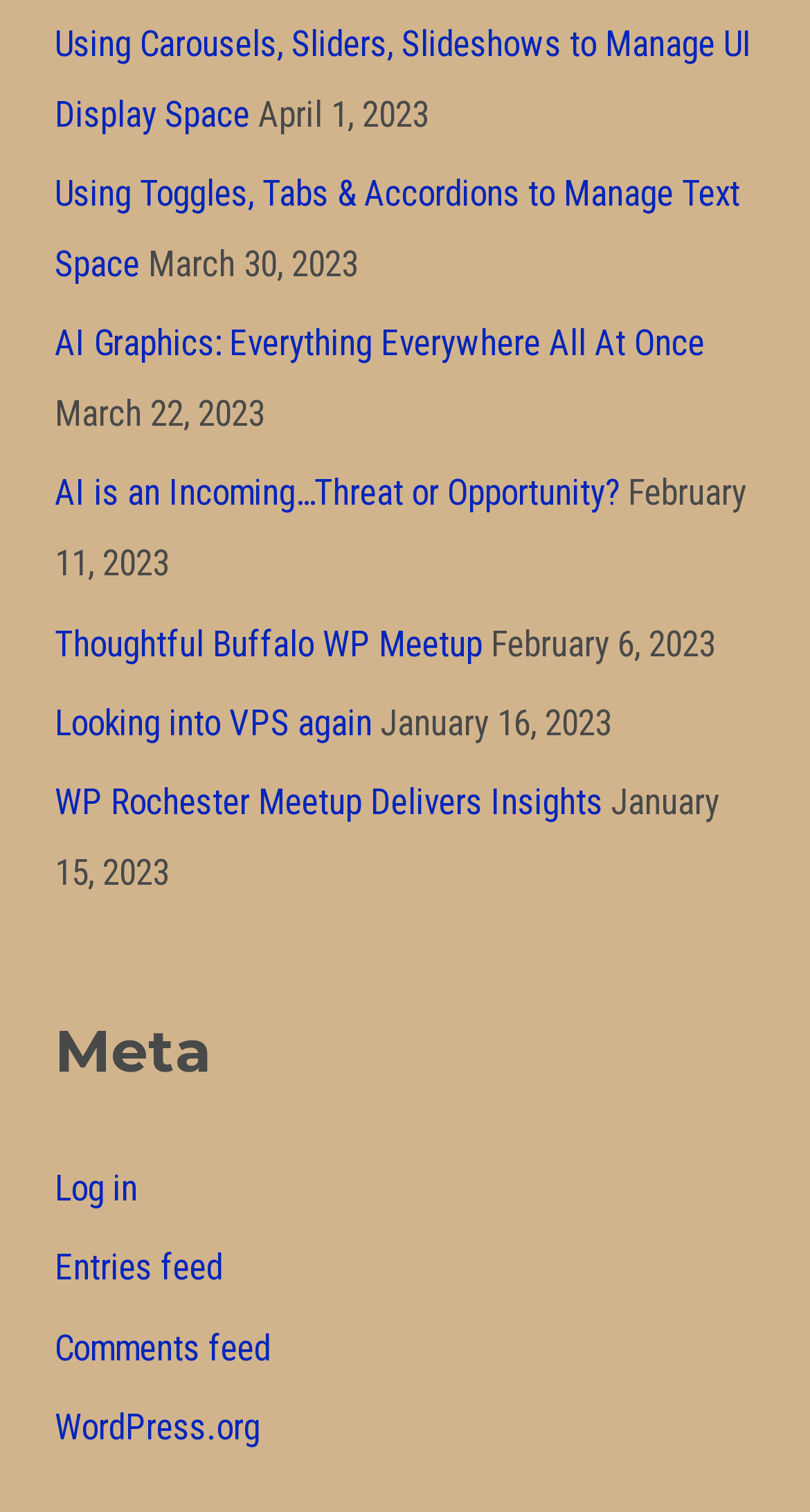Please locate the bounding box coordinates of the element's region that needs to be clicked to follow the instruction: "Visit the WordPress.org website". The bounding box coordinates should be provided as four float numbers between 0 and 1, i.e., [left, top, right, bottom].

[0.067, 0.93, 0.321, 0.957]